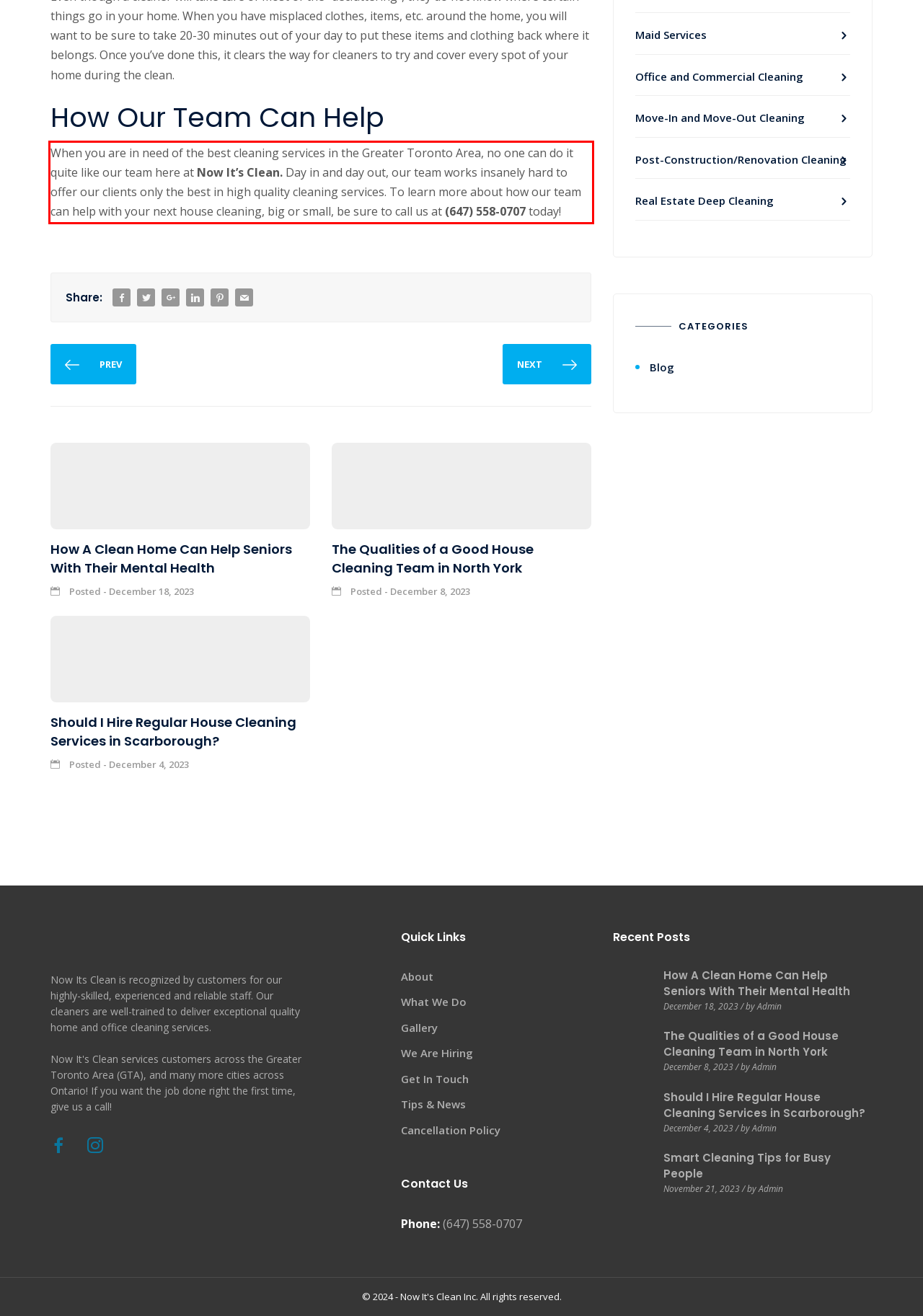Please take the screenshot of the webpage, find the red bounding box, and generate the text content that is within this red bounding box.

When you are in need of the best cleaning services in the Greater Toronto Area, no one can do it quite like our team here at Now It’s Clean. Day in and day out, our team works insanely hard to offer our clients only the best in high quality cleaning services. To learn more about how our team can help with your next house cleaning, big or small, be sure to call us at (647) 558-0707 today!